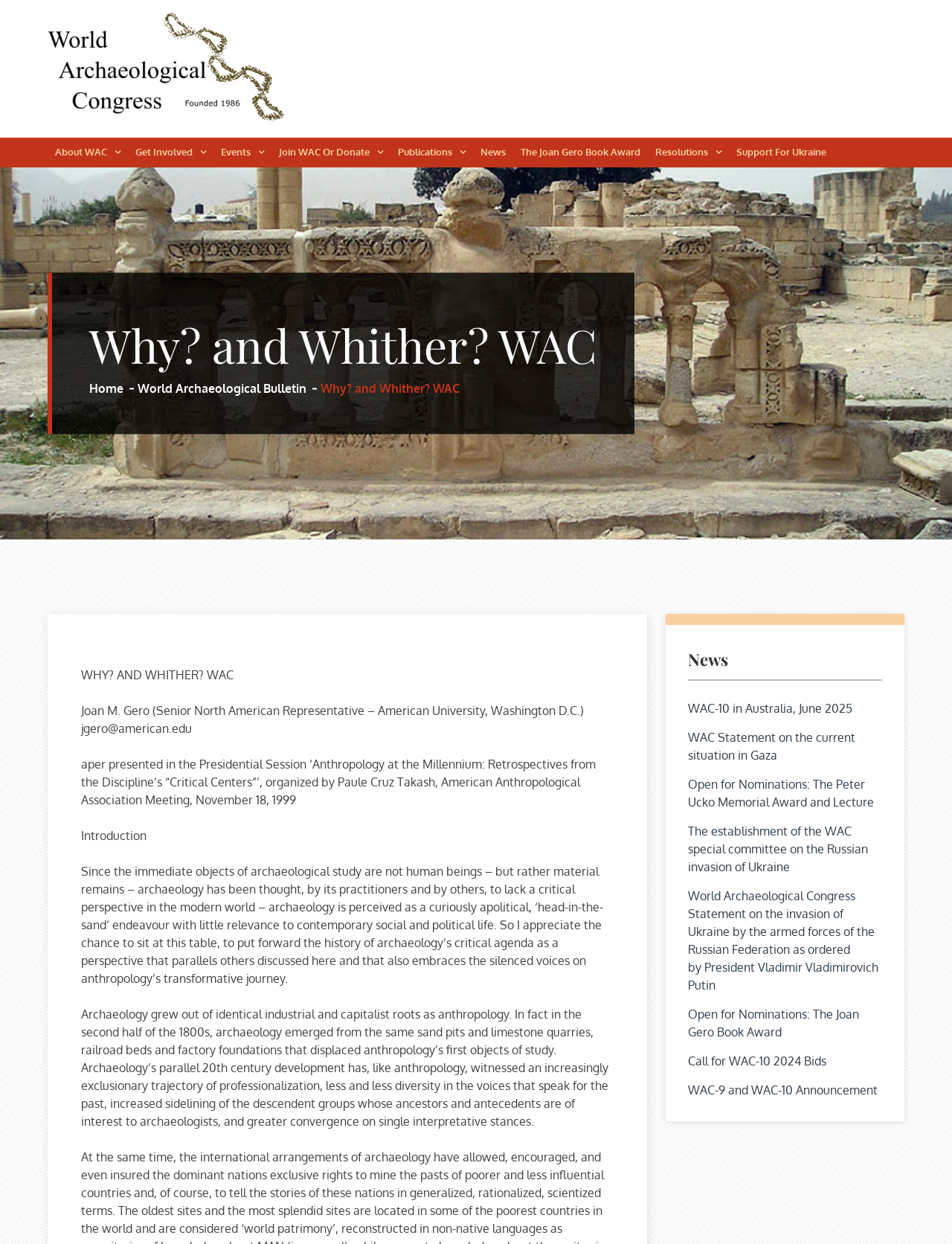Show me the bounding box coordinates of the clickable region to achieve the task as per the instruction: "View the WAC Statement on the current situation in Gaza".

[0.723, 0.586, 0.899, 0.613]